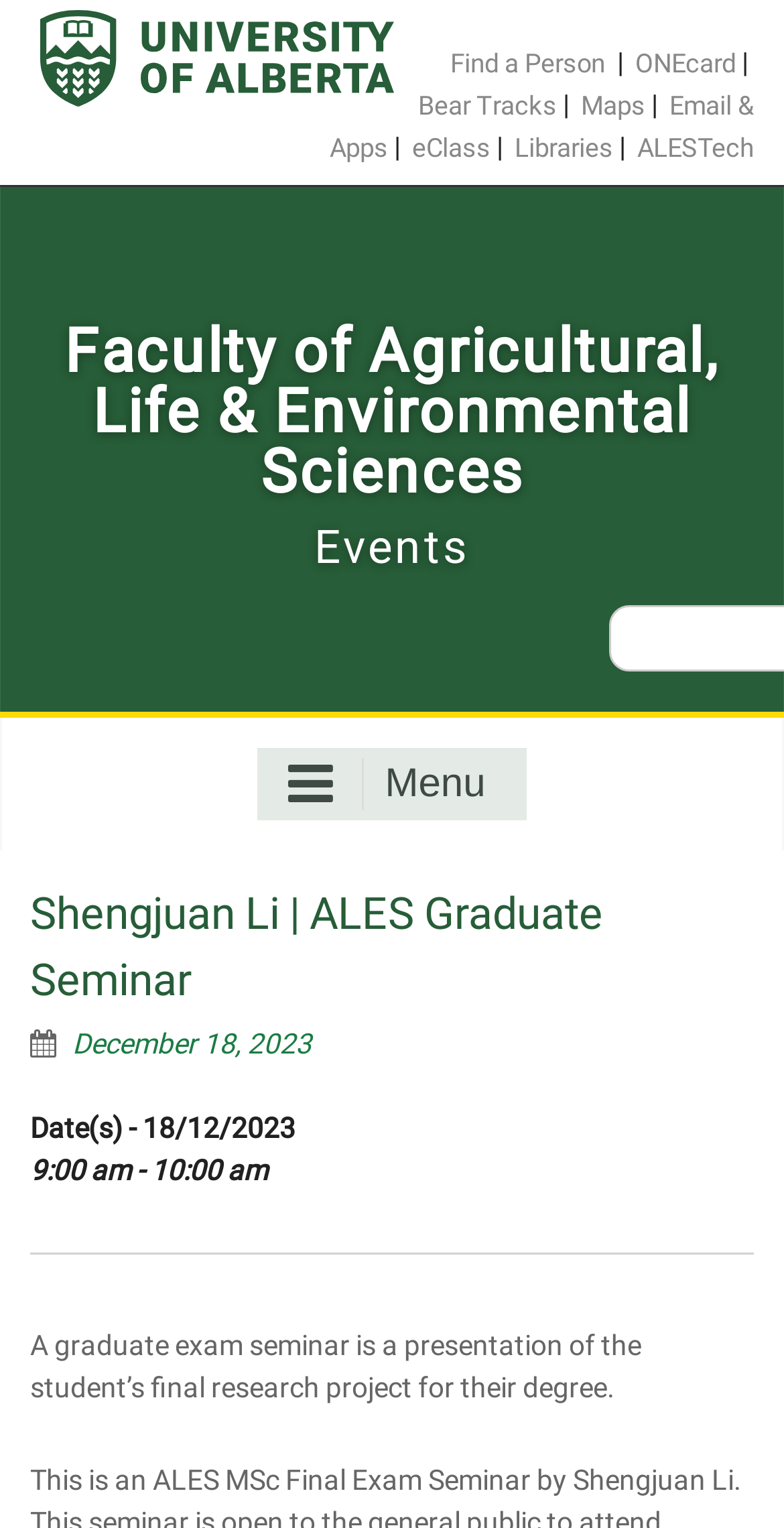Give a detailed account of the webpage, highlighting key information.

The webpage appears to be an event page for a graduate exam seminar, specifically for Shengjuan Li's ALES MSc Final Exam. At the top left of the page, there is a university logo image. Above the main content, there are several links and icons, including "Find a Person", "ONEcard", "Bear Tracks", "Maps", "Email & Apps", "eClass", "Libraries", and "ALESTech", which are likely navigation links for the university's website.

Below these links, there is a prominent link to the "Faculty of Agricultural, Life & Environmental Sciences" and a heading that reads "Events". On the right side of the page, there is a search bar with a placeholder text "Search for:".

The main content of the page is organized under a menu button with a hamburger icon. When expanded, it reveals a header section with the title "Shengjuan Li | ALES Graduate Seminar" and a link to the date "December 18, 2023". Below this, there are three lines of text: "Date(s) - 18/12/2023", "9:00 am - 10:00 am", and a description of the event, which explains that a graduate exam seminar is a presentation of the student's final research project for their degree.